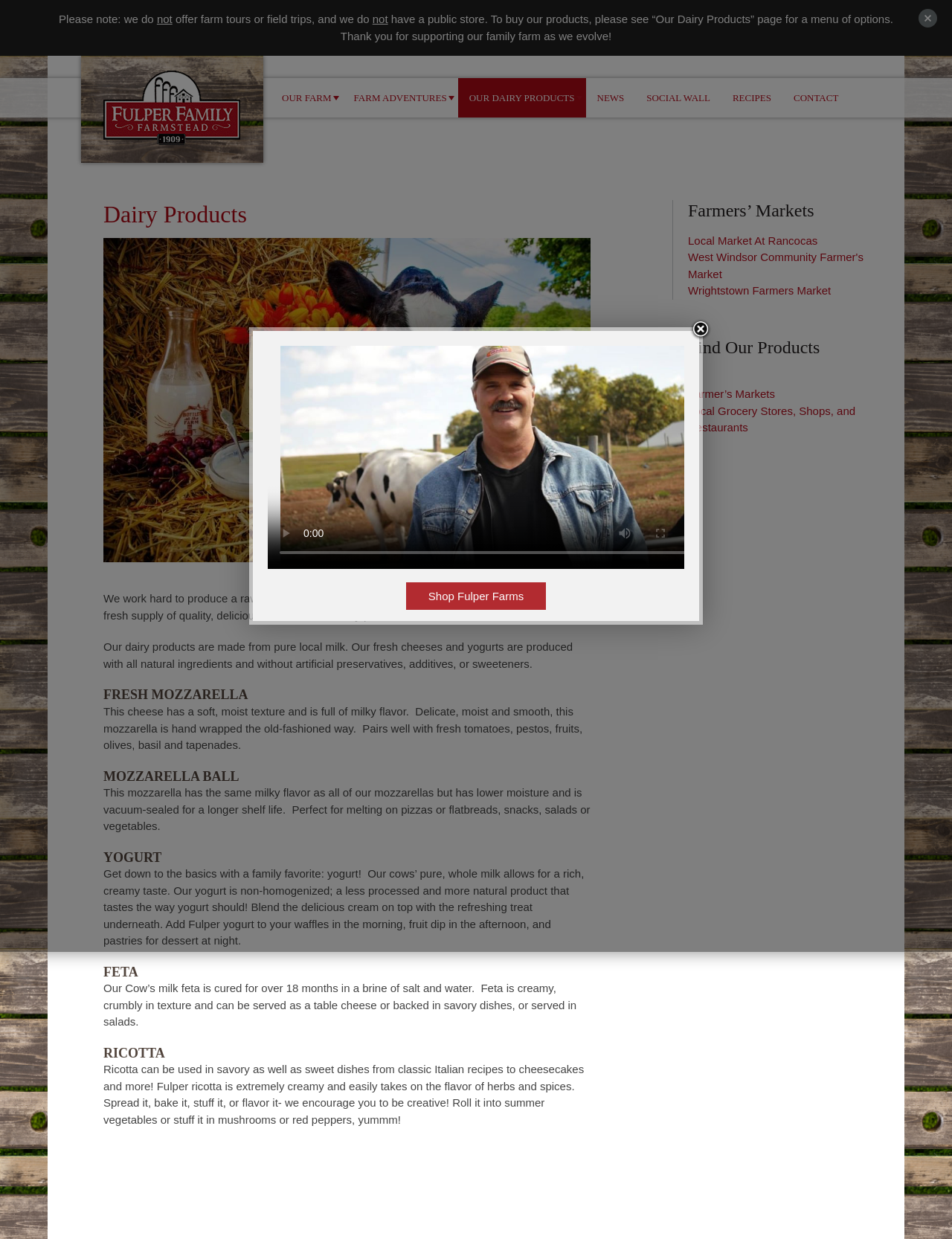Give a concise answer using only one word or phrase for this question:
What is the name of the farm mentioned on the webpage?

Fulper Family Farm